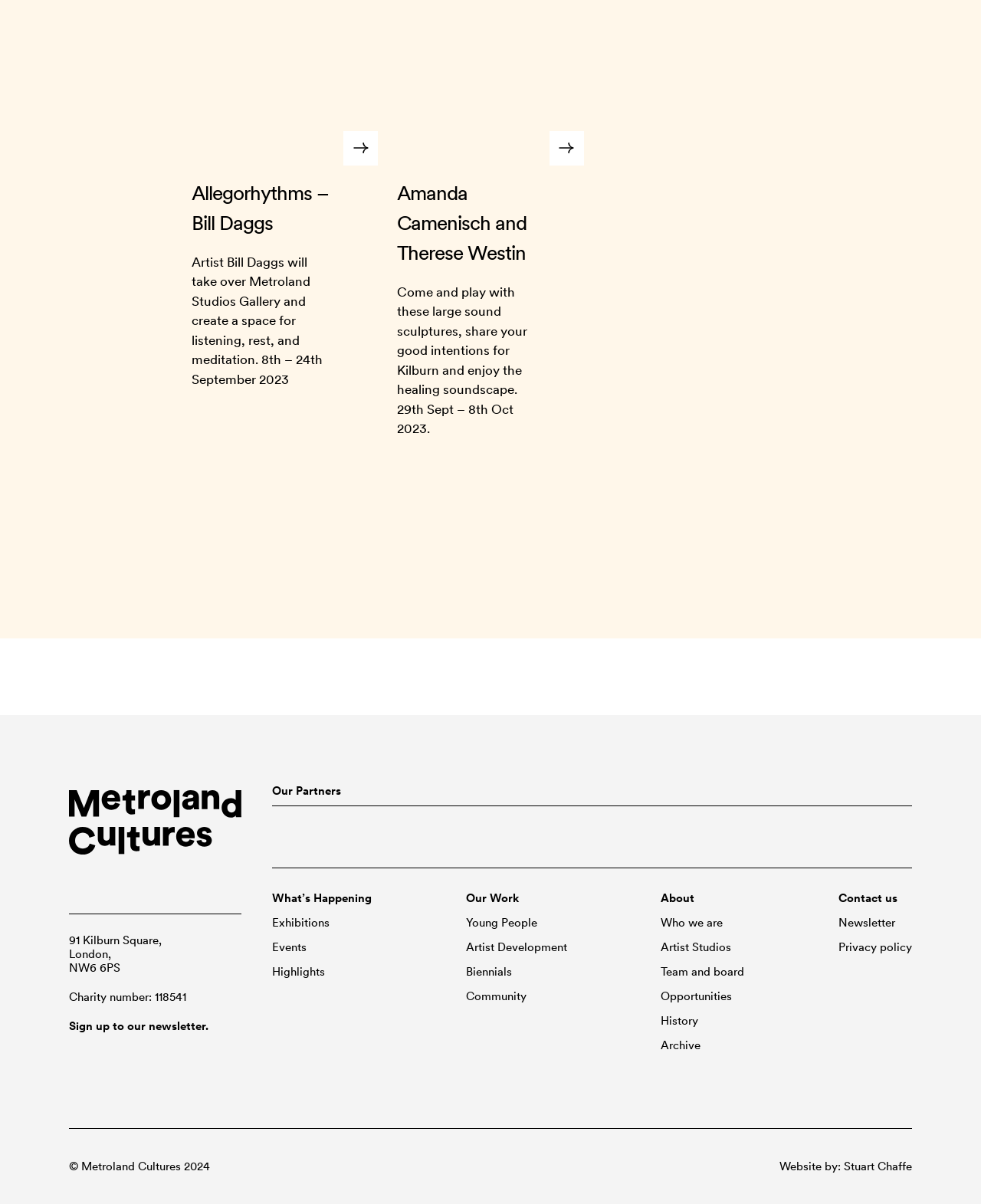Find the bounding box coordinates for the element described here: "Careers".

None